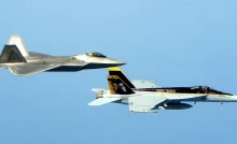What is the primary purpose of the F-22 Raptor?
Using the information presented in the image, please offer a detailed response to the question.

The caption describes the F-22 Raptor as a 'next-generation air superiority fighter', implying that its primary purpose is to achieve air superiority in combat situations.